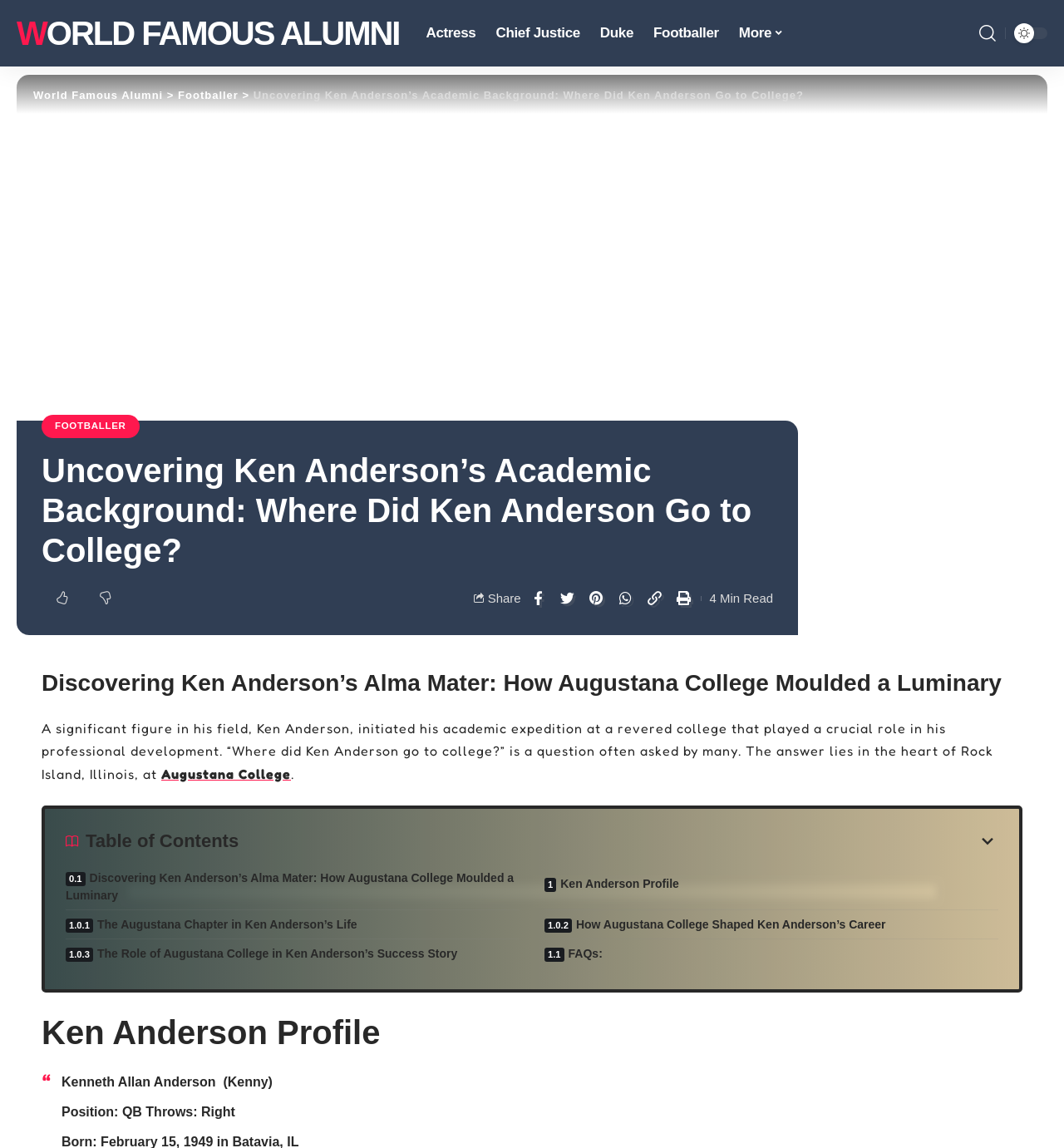Please identify the bounding box coordinates of the clickable element to fulfill the following instruction: "Read about Ken Anderson's profile". The coordinates should be four float numbers between 0 and 1, i.e., [left, top, right, bottom].

[0.5, 0.758, 0.95, 0.793]